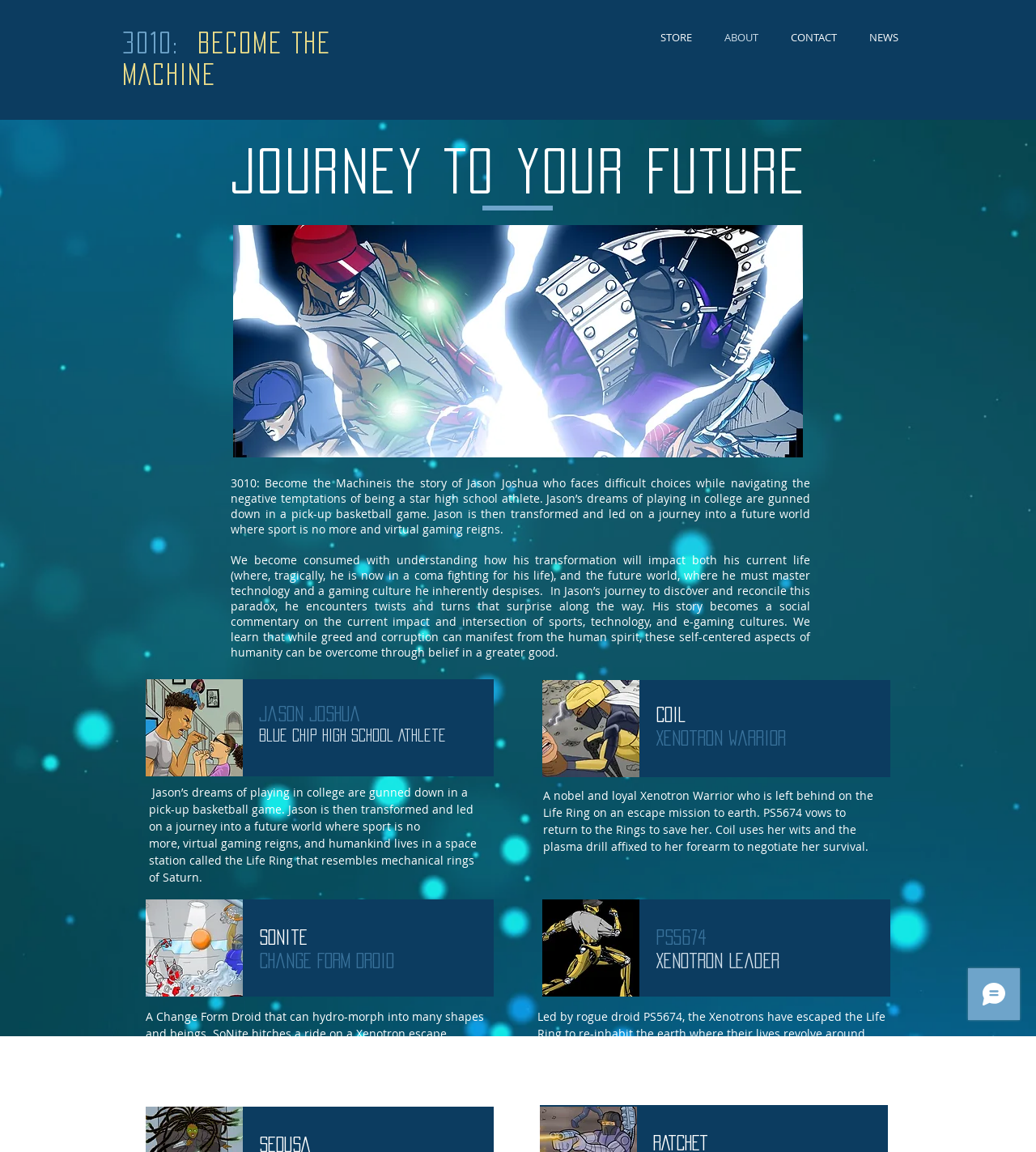What is SoNite Change Form Droid's ability?
Provide a concise answer using a single word or phrase based on the image.

Hydro-morph into many shapes